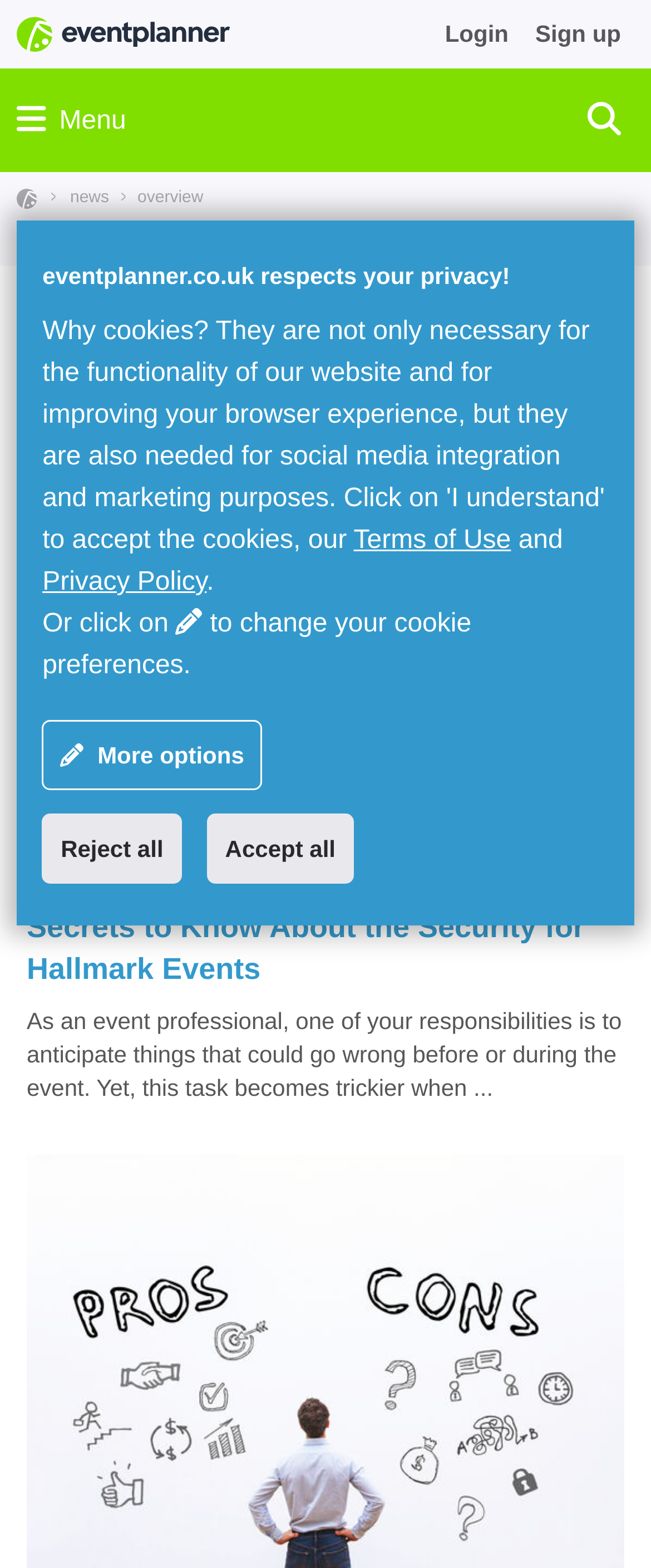Could you specify the bounding box coordinates for the clickable section to complete the following instruction: "Sign up for an account"?

[0.822, 0.013, 0.954, 0.031]